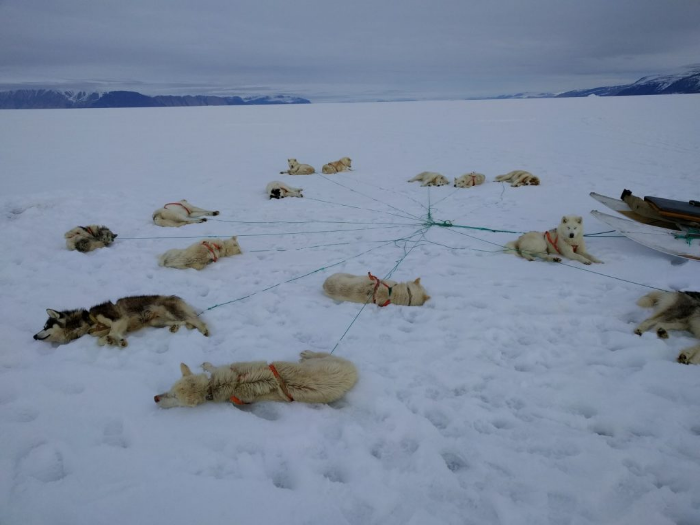Provide a brief response to the question using a single word or phrase: 
Where is the measurement campaign taking place?

Qaanaaq, Greenland